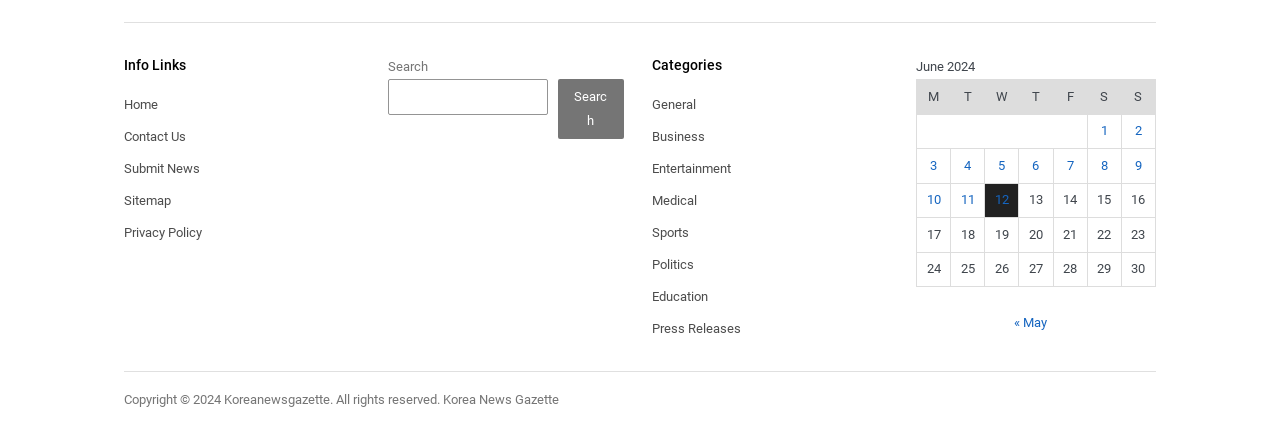Find the bounding box coordinates of the clickable area that will achieve the following instruction: "Search for something".

[0.303, 0.185, 0.428, 0.269]